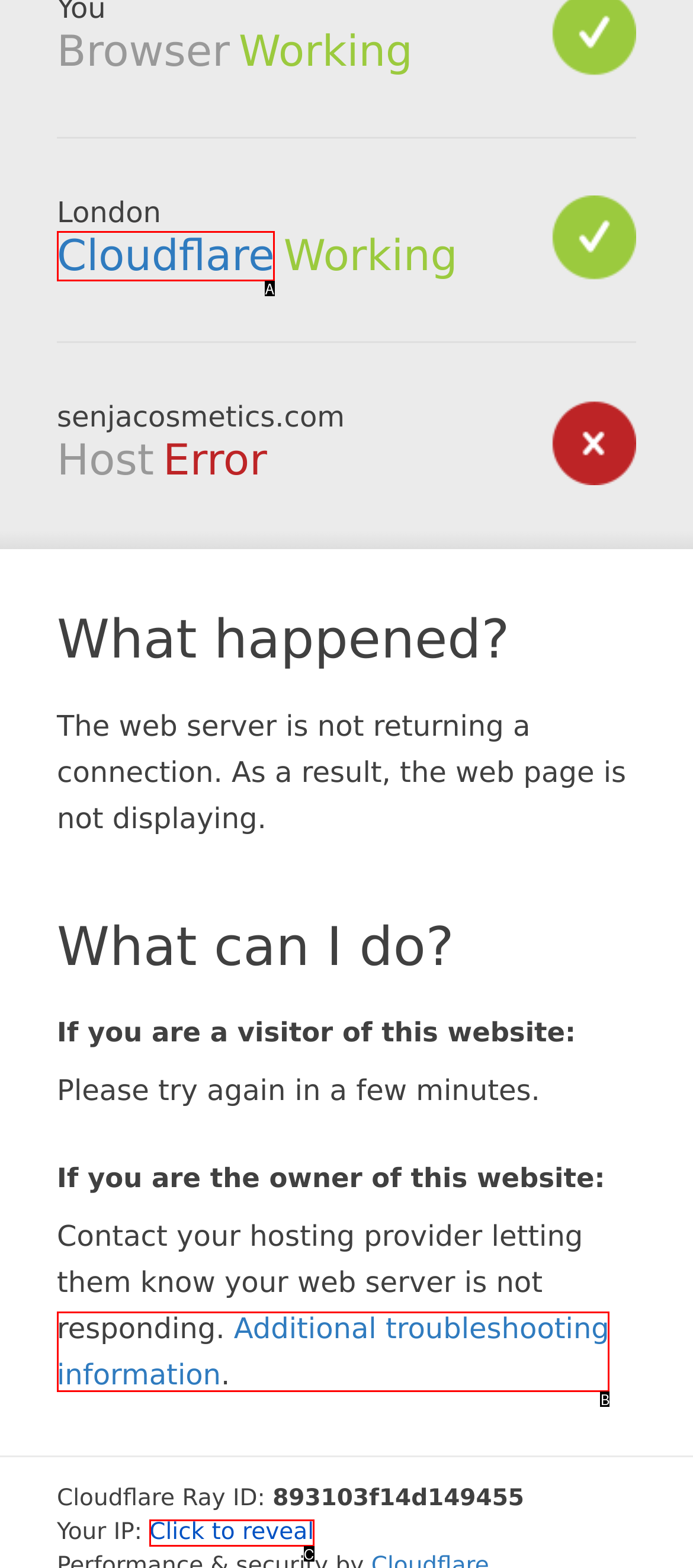Look at the description: Cloudflare
Determine the letter of the matching UI element from the given choices.

A